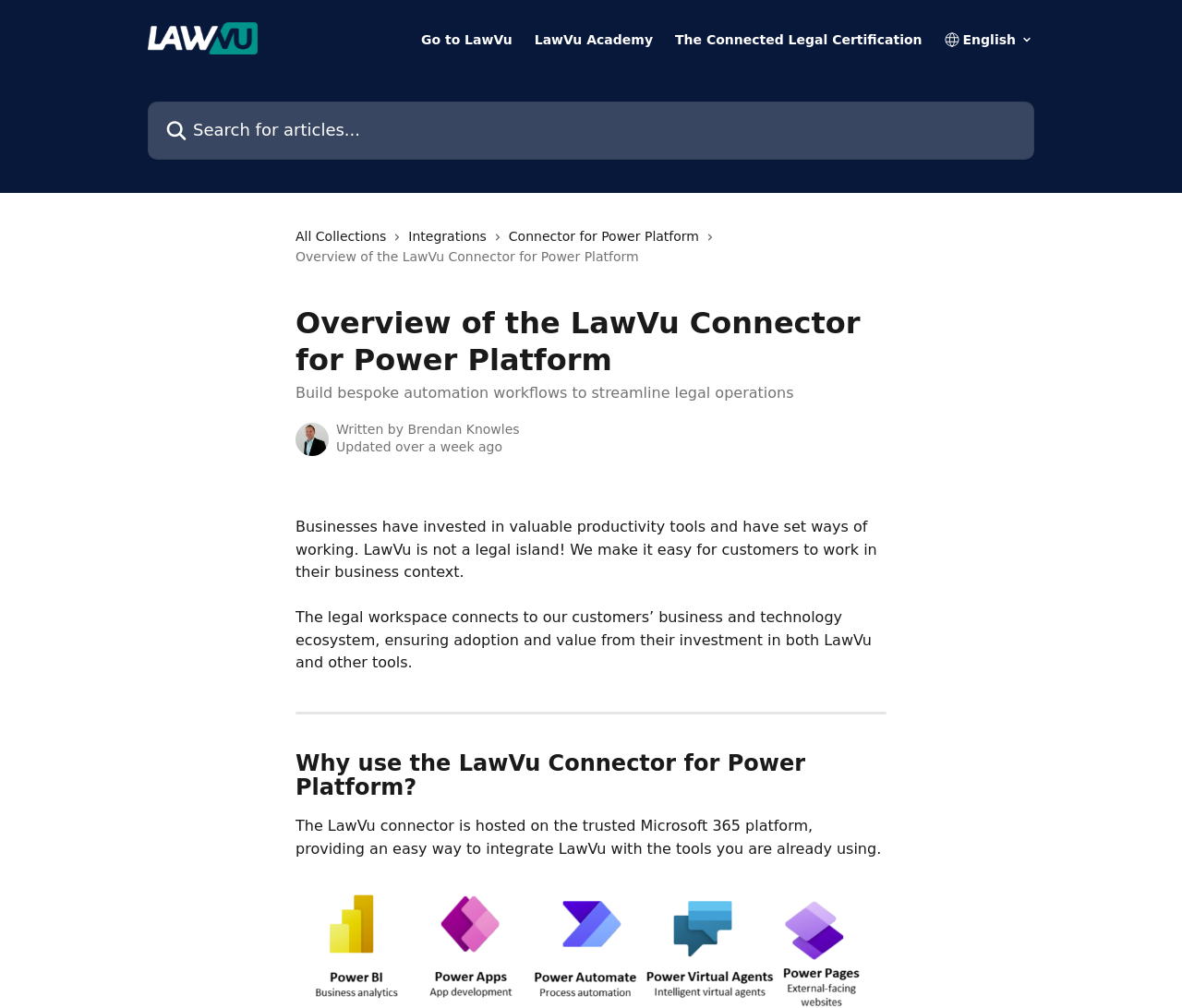Locate and generate the text content of the webpage's heading.

Why use the LawVu Connector for Power Platform?